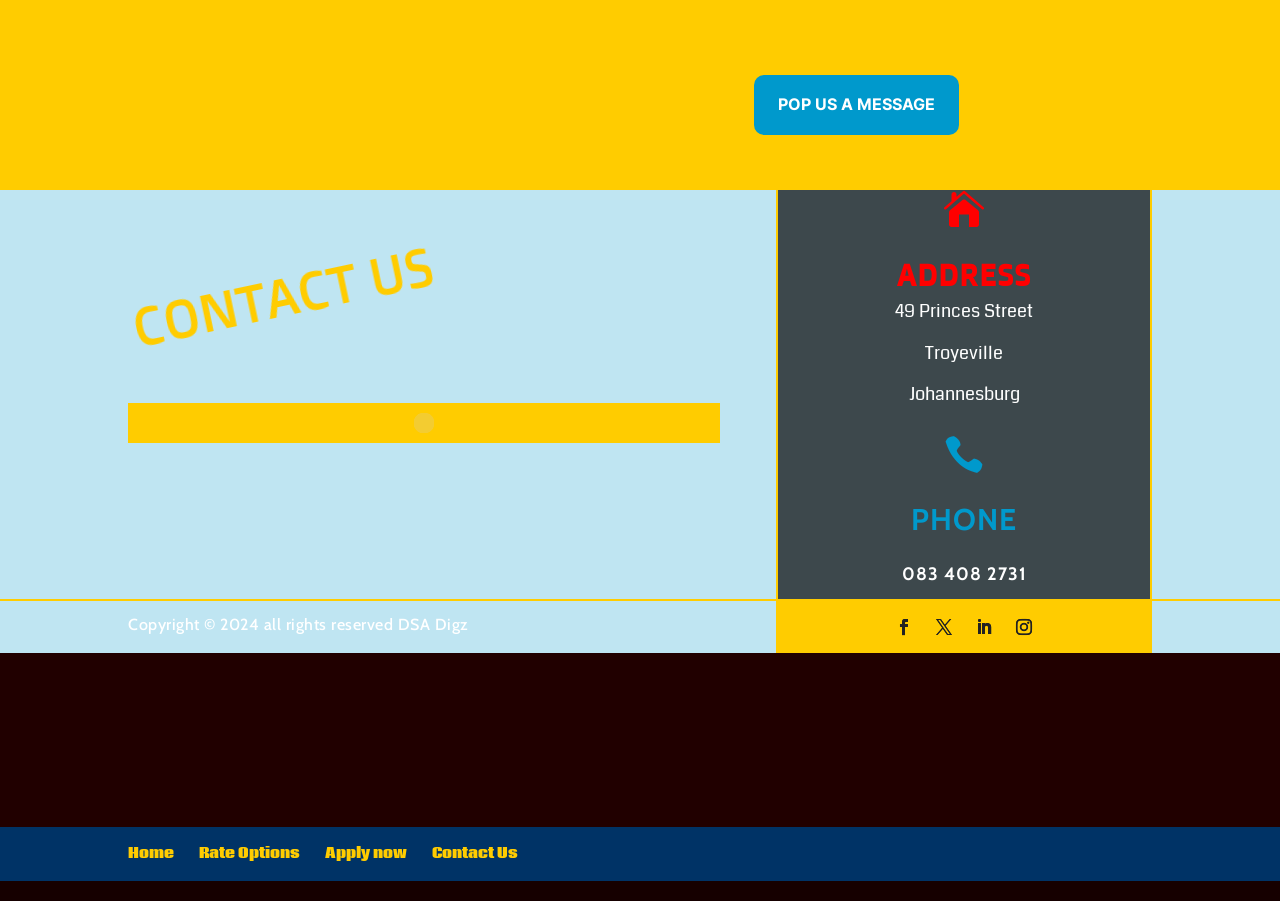Please provide a brief answer to the question using only one word or phrase: 
What is the copyright information?

Copyright 2024 DSA Digz